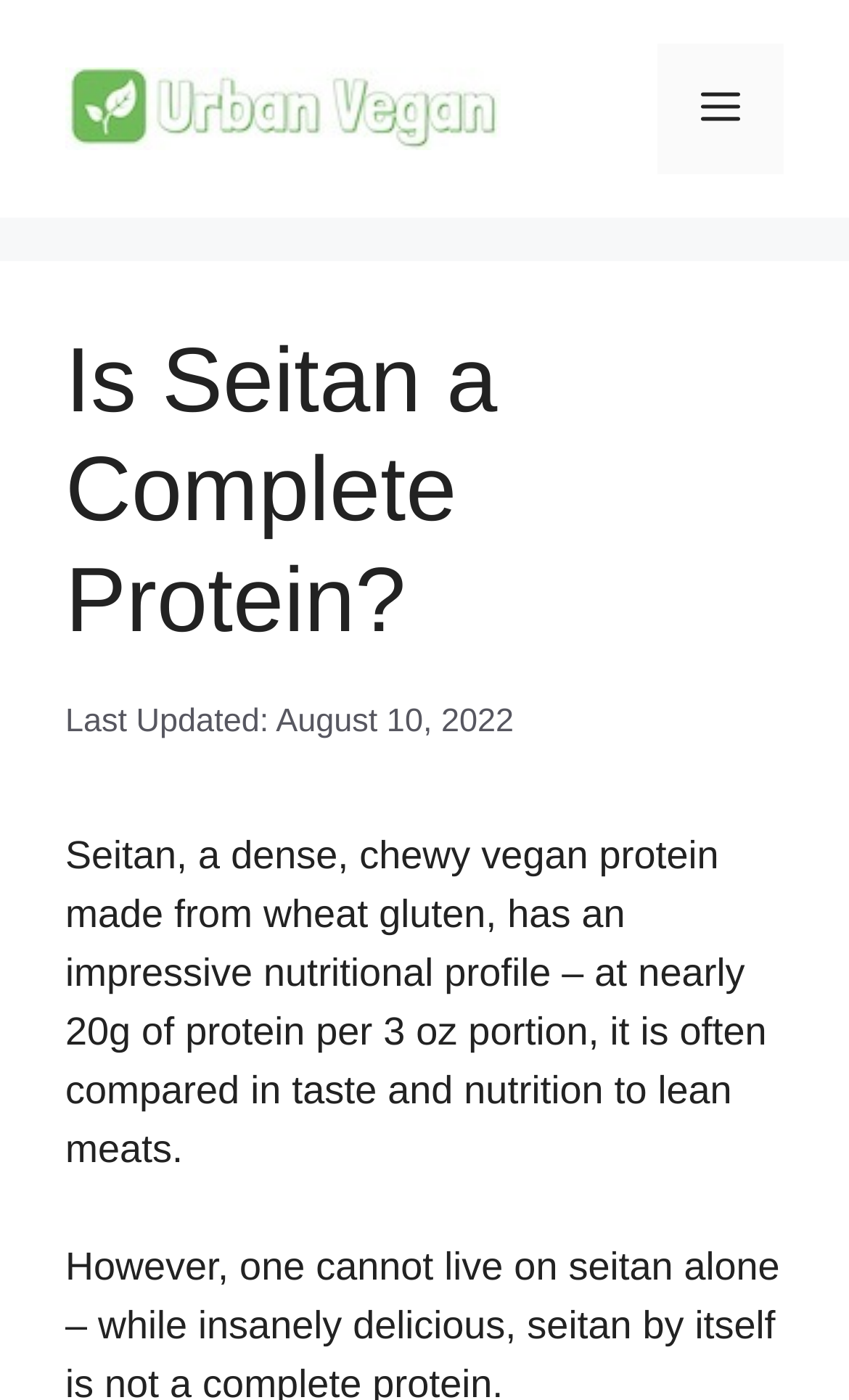Locate the UI element described as follows: "alt="Urban Vegan"". Return the bounding box coordinates as four float numbers between 0 and 1 in the order [left, top, right, bottom].

[0.077, 0.06, 0.59, 0.091]